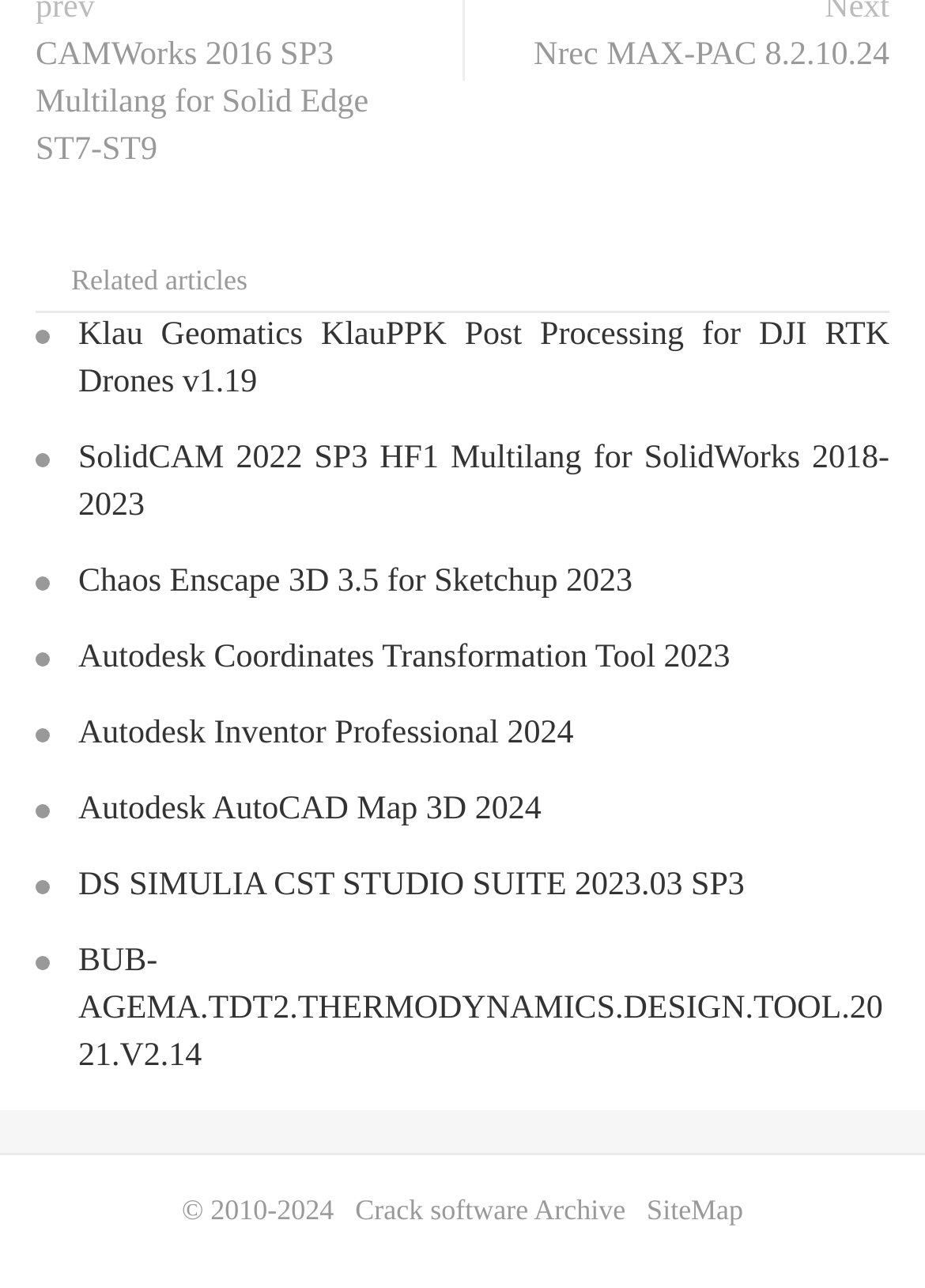Please identify the coordinates of the bounding box that should be clicked to fulfill this instruction: "Access Crack software Archive".

[0.384, 0.927, 0.676, 0.953]